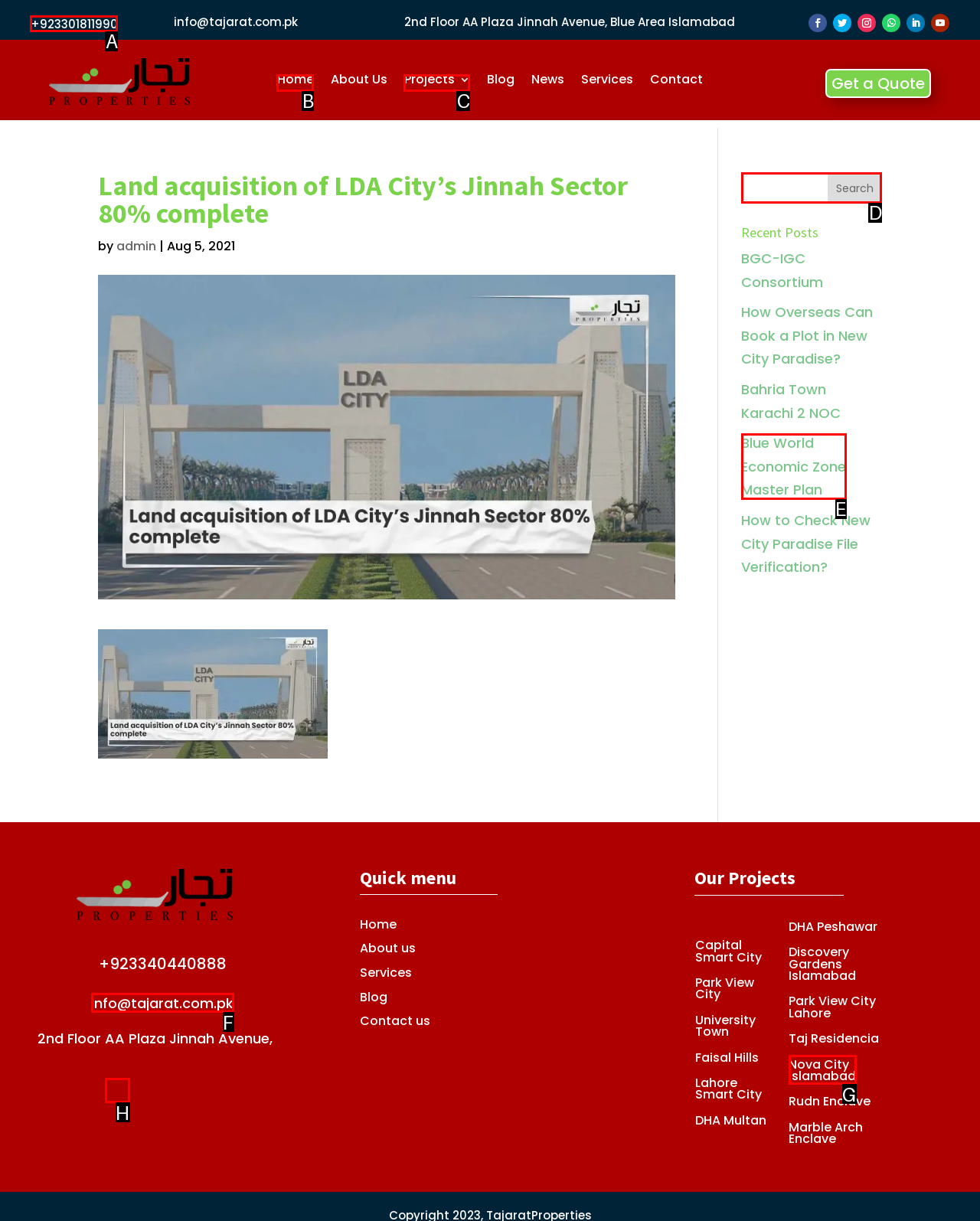Specify which UI element should be clicked to accomplish the task: Contact us through phone number +923301811990. Answer with the letter of the correct choice.

A